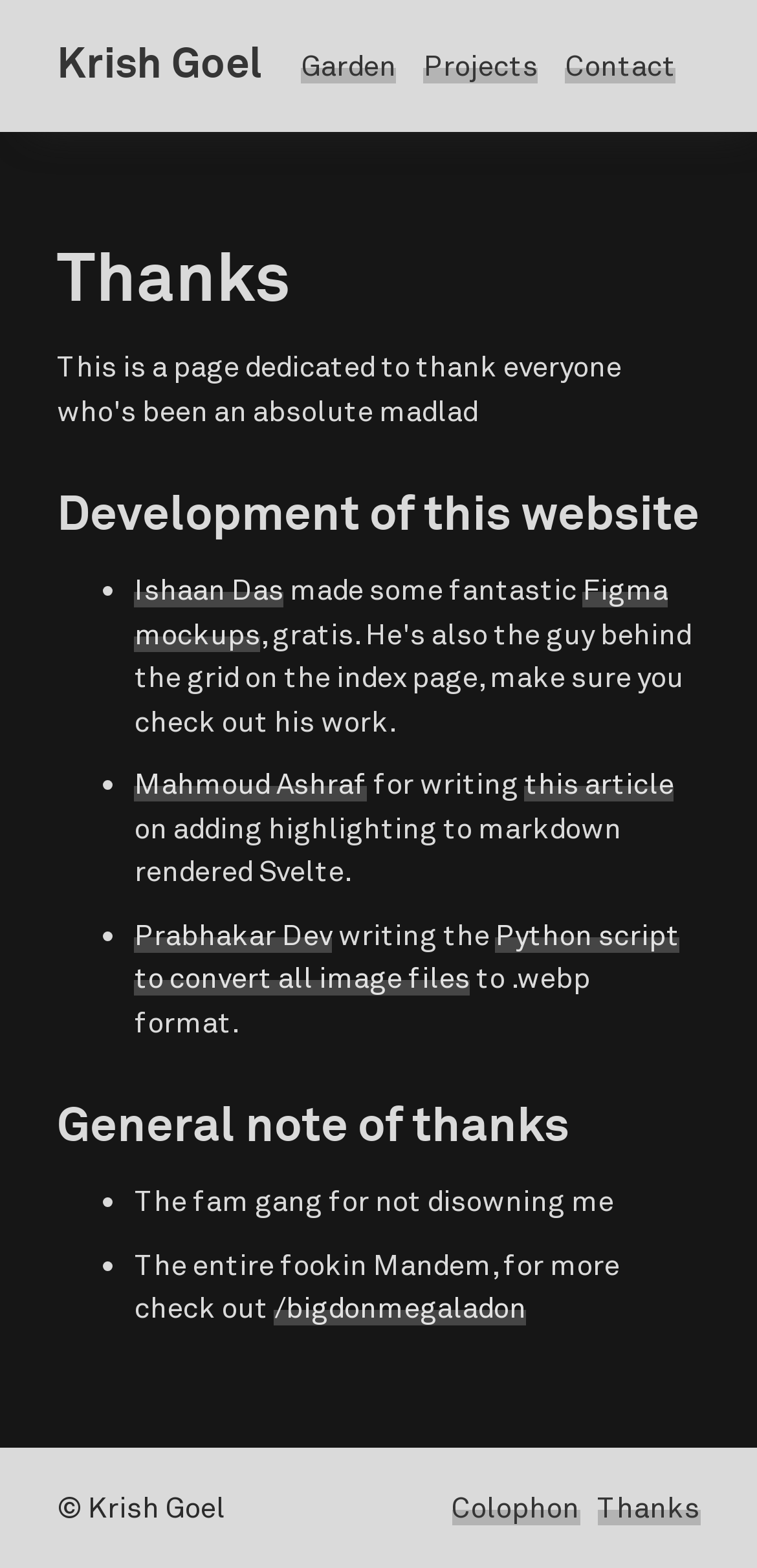How many links are in the main section?
Answer the question with a single word or phrase, referring to the image.

7